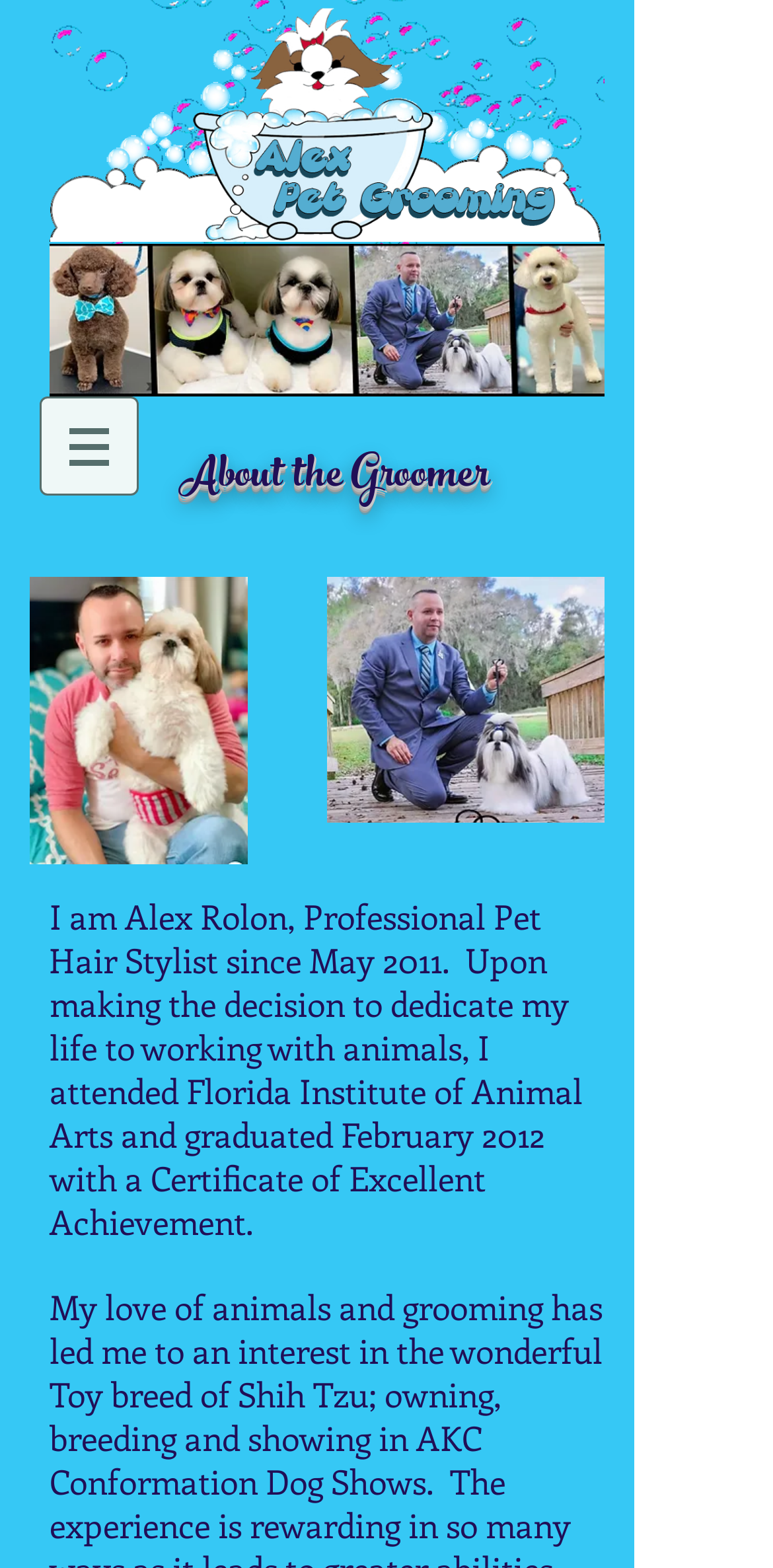What is the name of the person in the webpage?
Look at the webpage screenshot and answer the question with a detailed explanation.

The text 'I am Alex Rolon, Professional Pet Hair Stylist since May 2011.' in the webpage explicitly states the name of the person as Alex Rolon.